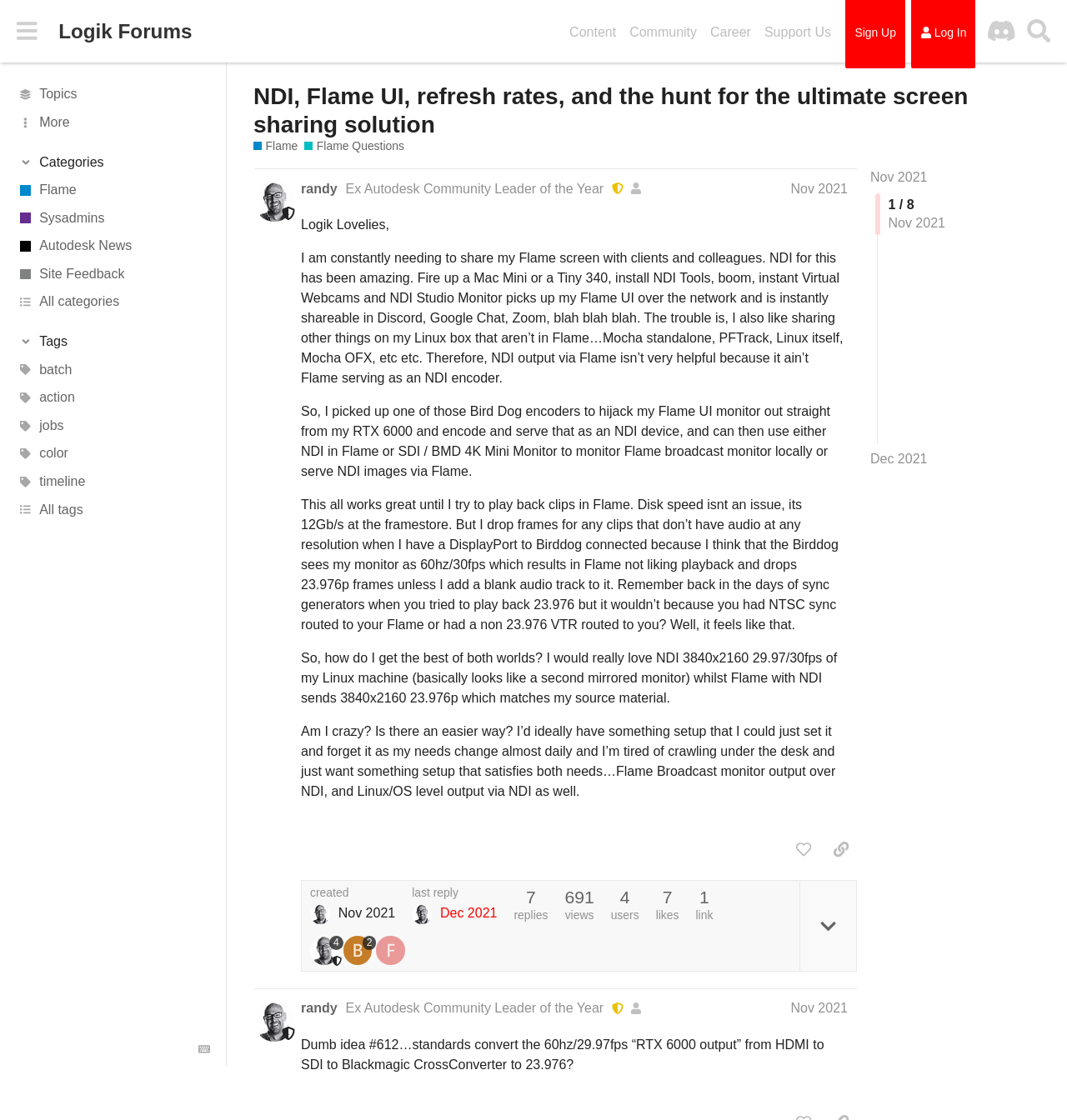How many replies are there to the post?
Using the information from the image, answer the question thoroughly.

The number of replies to the post can be found at the bottom of the post section, where it is written as 'replies 691'.